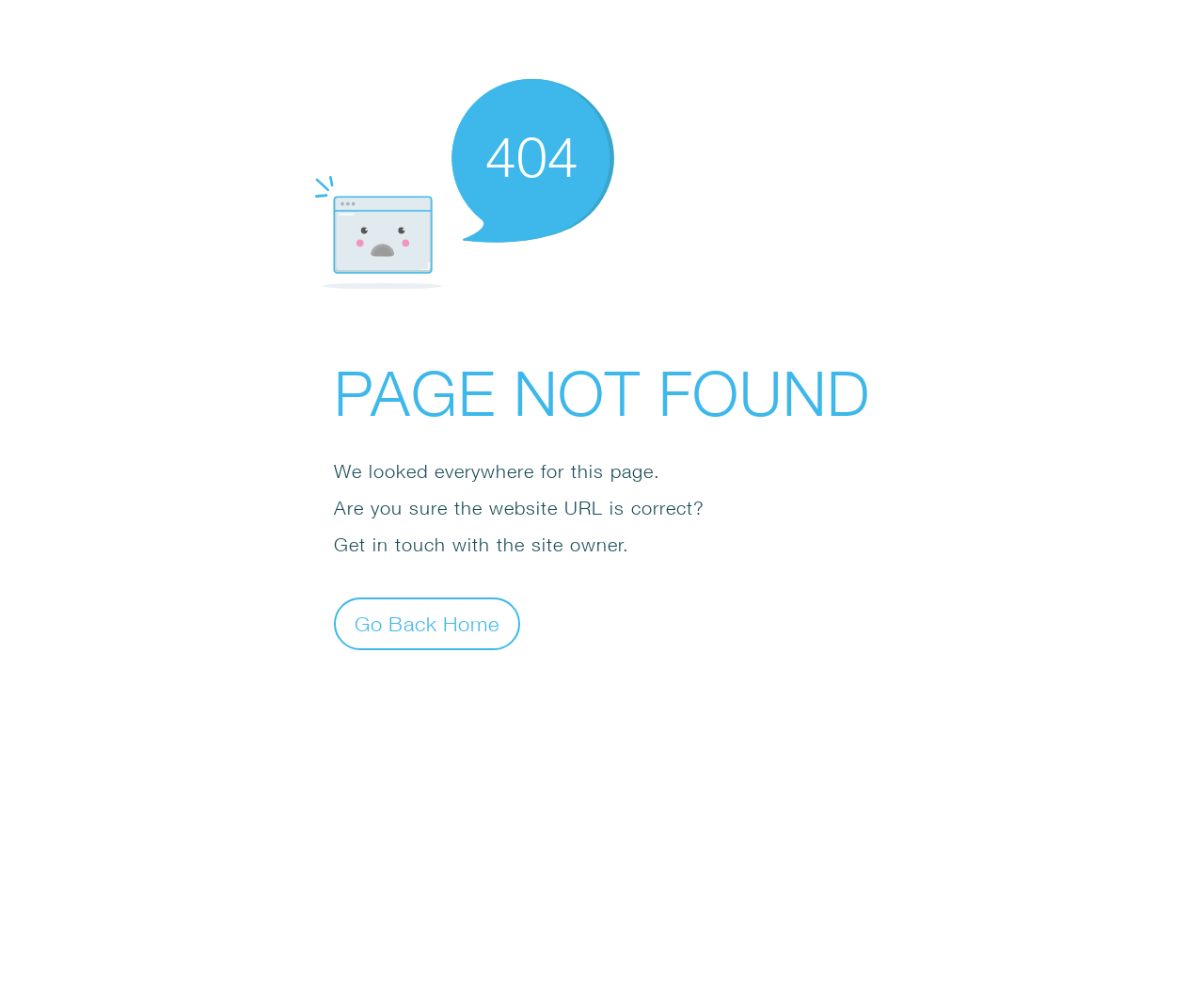What is the button displayed at the bottom of the page?
Offer a detailed and full explanation in response to the question.

The button 'Go Back Home' is displayed at the bottom of the page, which is a child element of the Root Element 'Error', and has a bounding box with coordinates [0.277, 0.596, 0.432, 0.649].